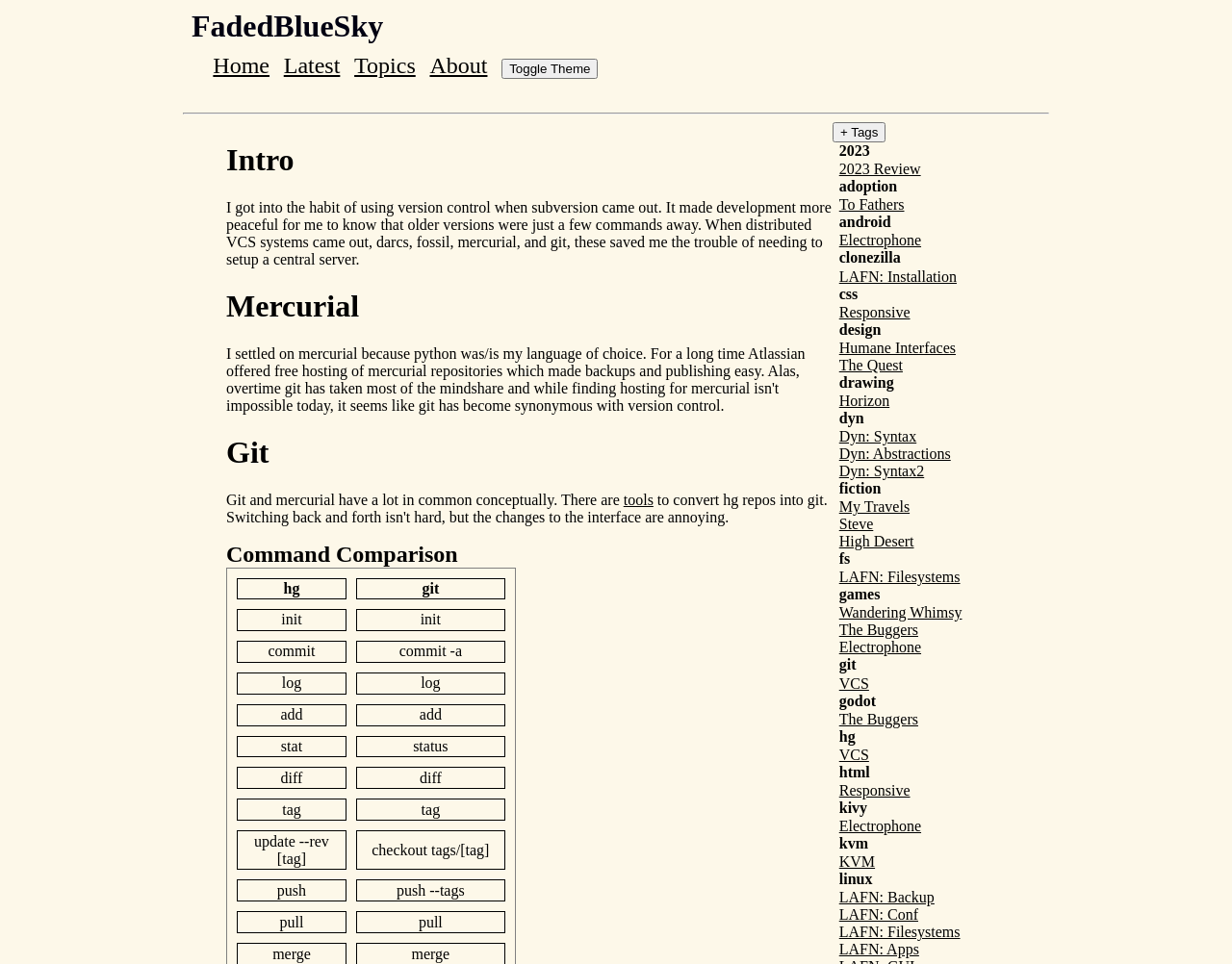Find the bounding box coordinates for the area that must be clicked to perform this action: "View the '2023 Review' page".

[0.681, 0.167, 0.747, 0.184]